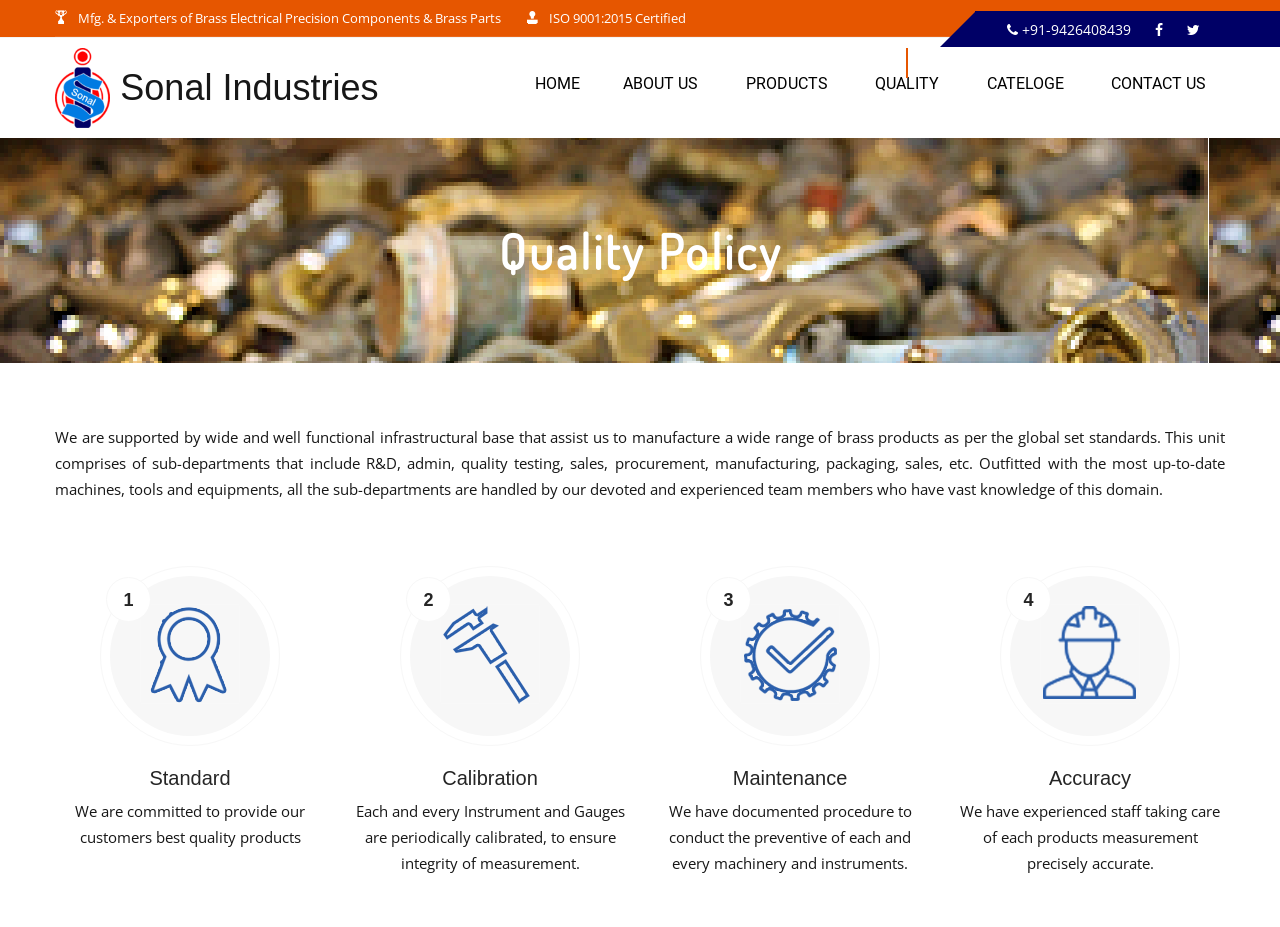From the webpage screenshot, predict the bounding box of the UI element that matches this description: "Cateloge".

[0.771, 0.052, 0.831, 0.131]